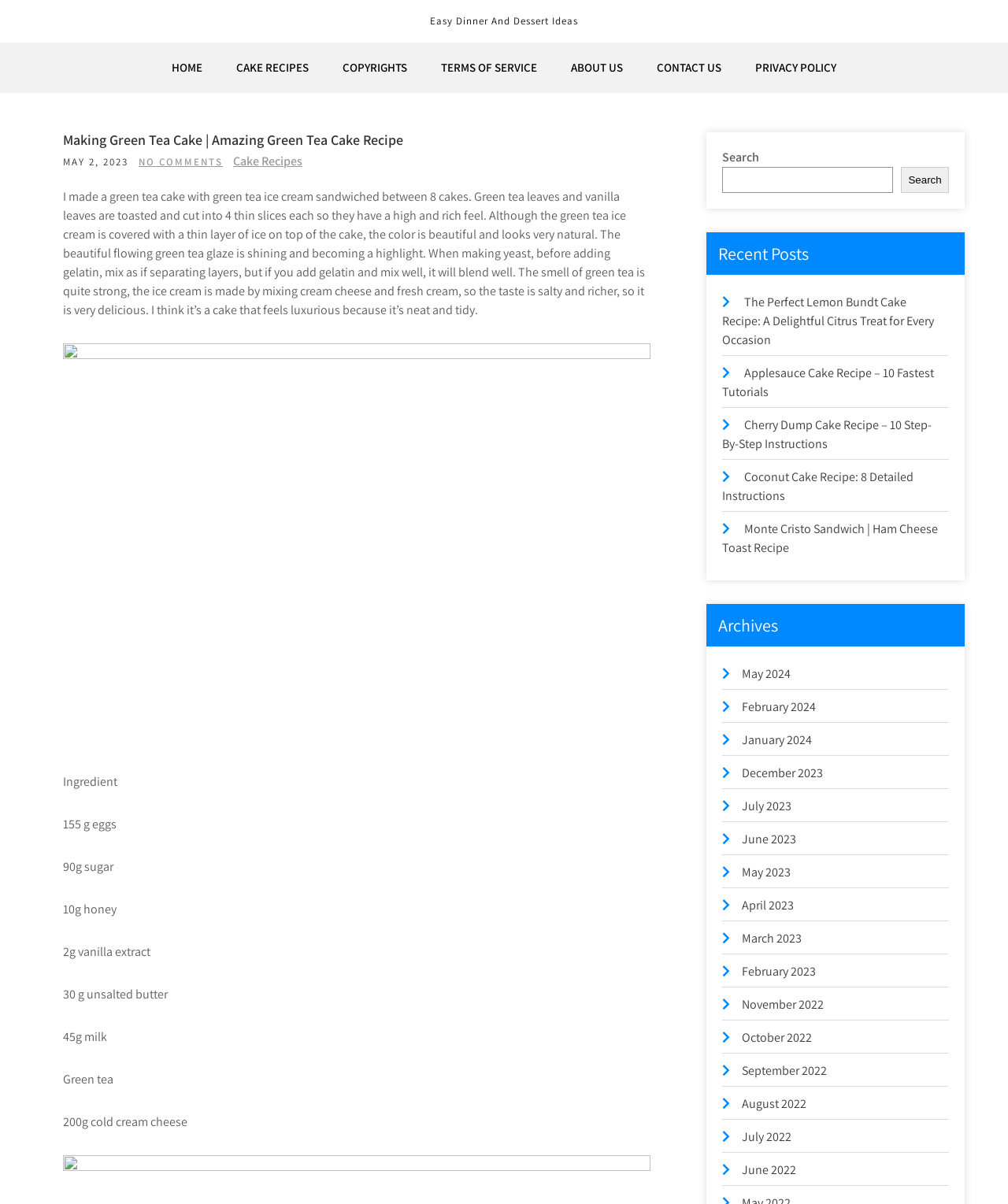Provide a comprehensive description of the webpage.

This webpage is about a recipe for making a green tea cake with green tea ice cream sandwiched between 8 cakes. At the top of the page, there is a header with the title "Making Green Tea Cake | Amazing Green Tea Cake Recipe" and a date "MAY 2, 2023". Below the header, there is a brief description of the recipe, which mentions the use of green tea leaves and vanilla leaves, and the process of making the yeast and ice cream.

On the top-right side of the page, there is a navigation menu with links to "HOME", "CAKE RECIPES", "COPYRIGHTS", "TERMS OF SERVICE", "ABOUT US", "CONTACT US", and "PRIVACY POLICY". Below the navigation menu, there is a search bar with a search button.

On the left side of the page, there is a section with the title "Recent Posts" that lists several links to other recipe articles, including "The Perfect Lemon Bundt Cake Recipe", "Applesauce Cake Recipe", and "Cherry Dump Cake Recipe". Below this section, there is another section with the title "Archives" that lists links to monthly archives of recipe articles, ranging from May 2024 to June 2022.

On the right side of the page, there is a section with the title "Ingredient" that lists the ingredients needed for the recipe, including eggs, sugar, honey, vanilla extract, unsalted butter, milk, green tea, and cold cream cheese.